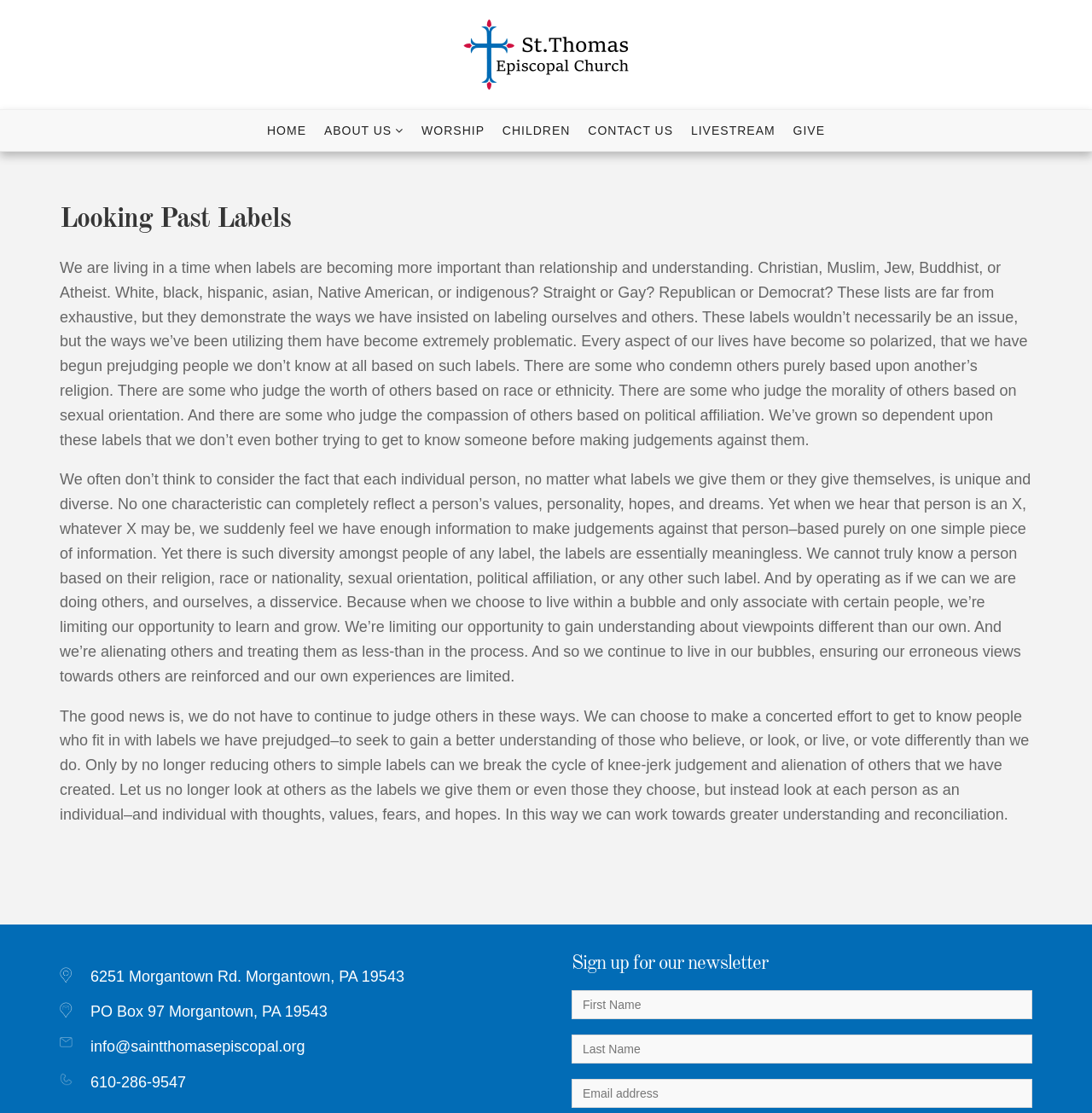Identify the bounding box coordinates of the specific part of the webpage to click to complete this instruction: "View Annual Meeting information".

None